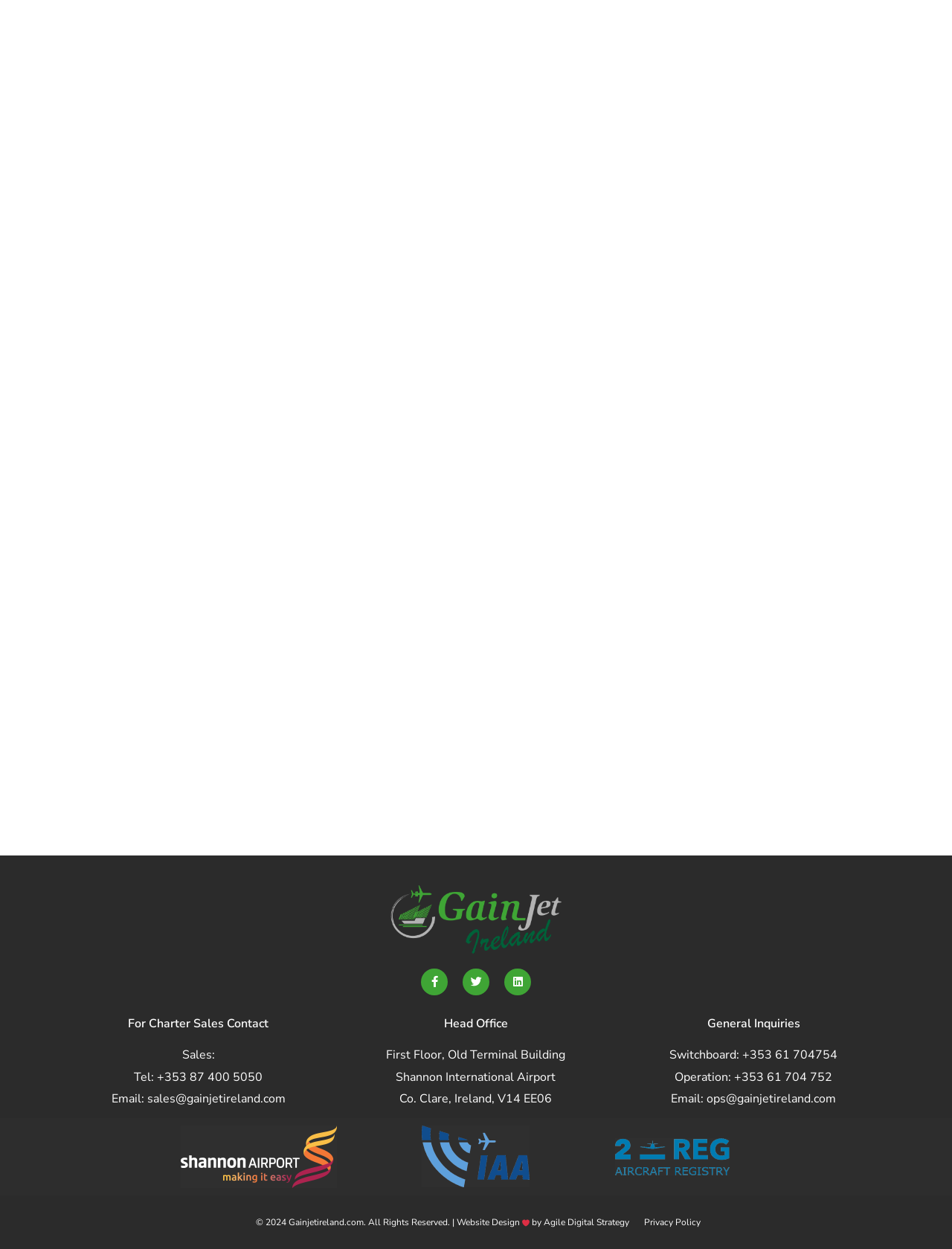Determine the coordinates of the bounding box that should be clicked to complete the instruction: "Call the charter sales contact". The coordinates should be represented by four float numbers between 0 and 1: [left, top, right, bottom].

[0.173, 0.856, 0.276, 0.869]